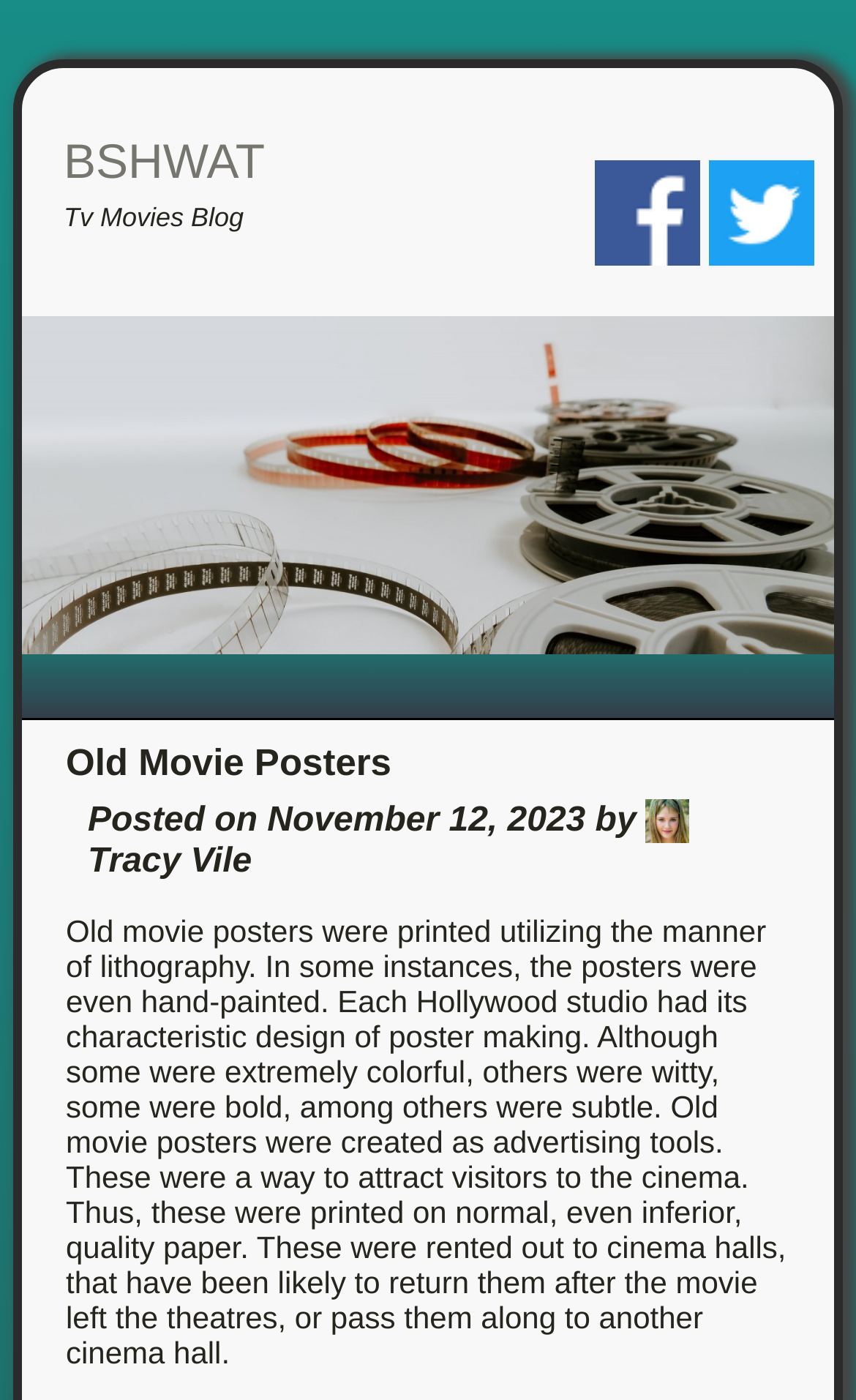What is the purpose of old movie posters?
Answer with a single word or phrase, using the screenshot for reference.

Advertising tools